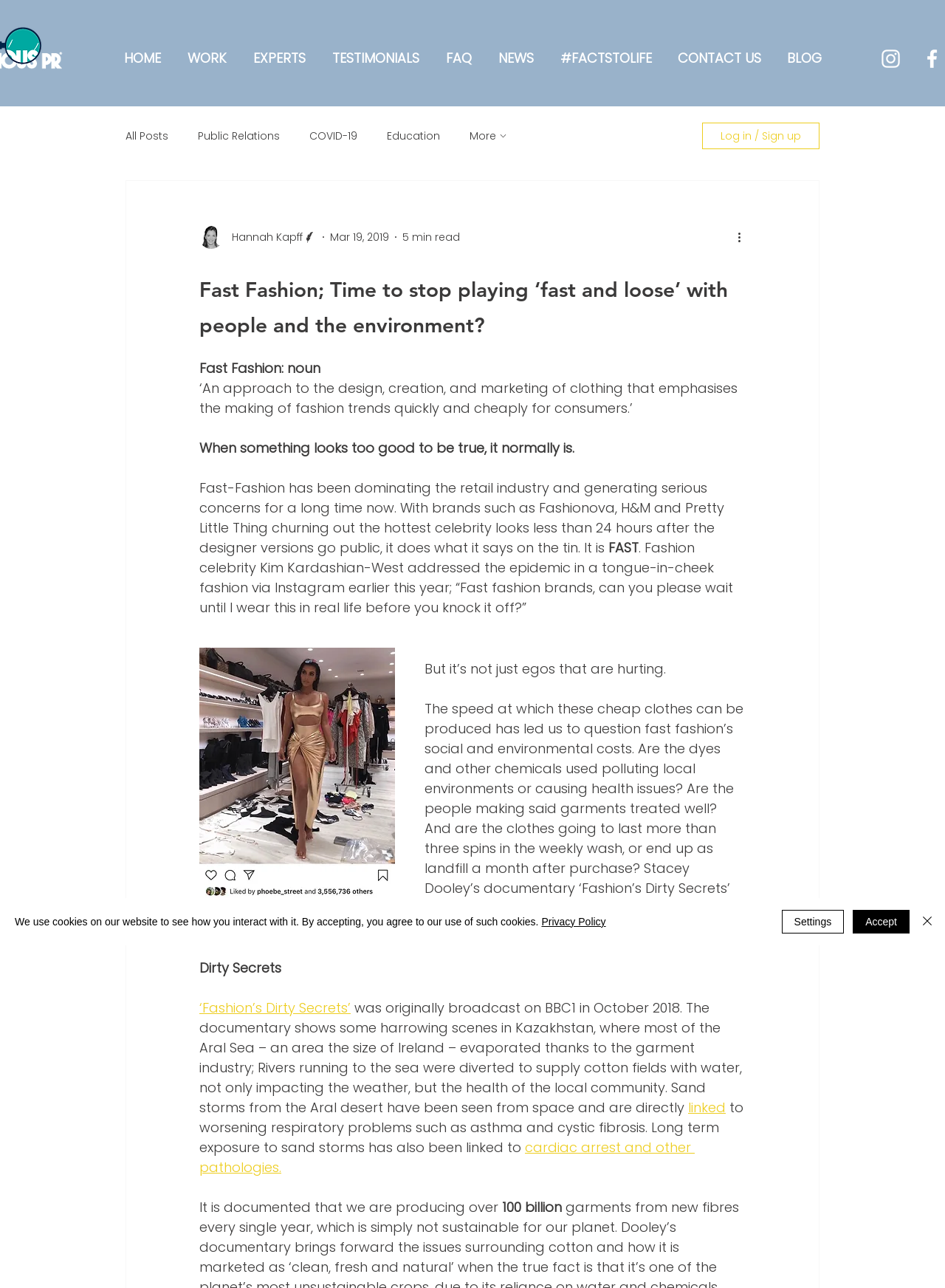Please find the bounding box coordinates of the element's region to be clicked to carry out this instruction: "Click the HOME link".

[0.117, 0.028, 0.184, 0.063]